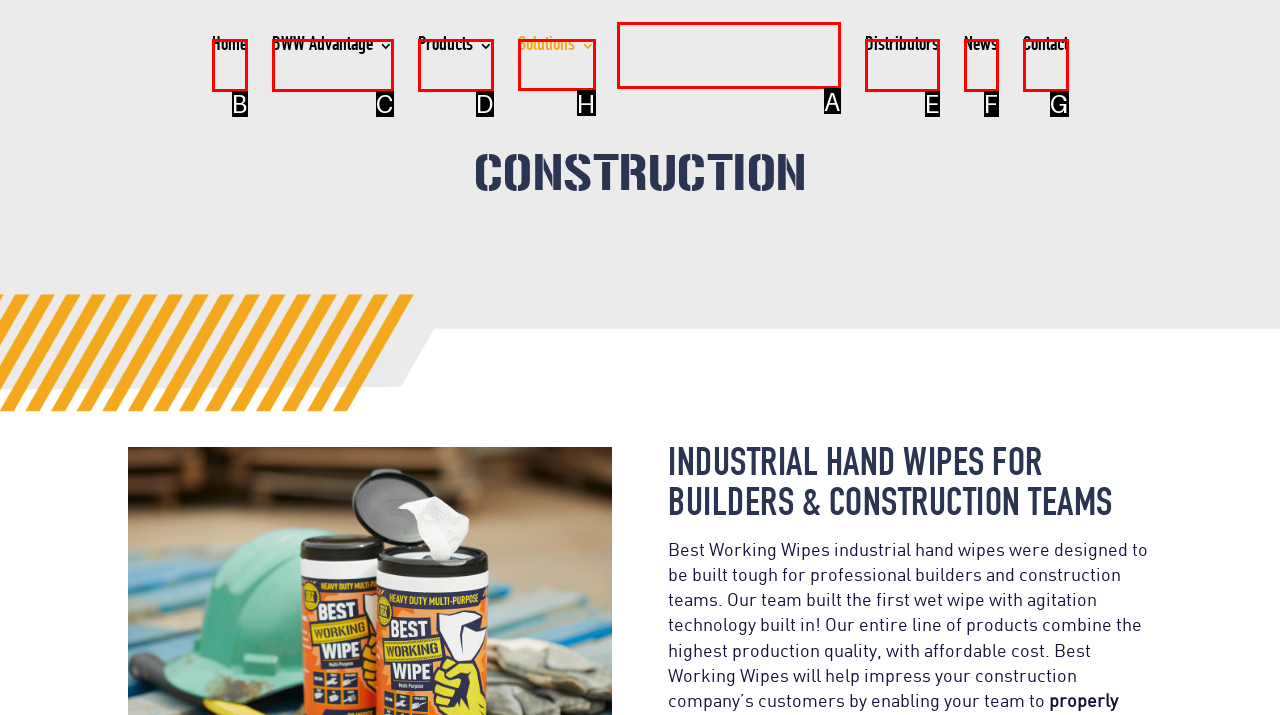Identify the correct HTML element to click to accomplish this task: explore solutions
Respond with the letter corresponding to the correct choice.

H